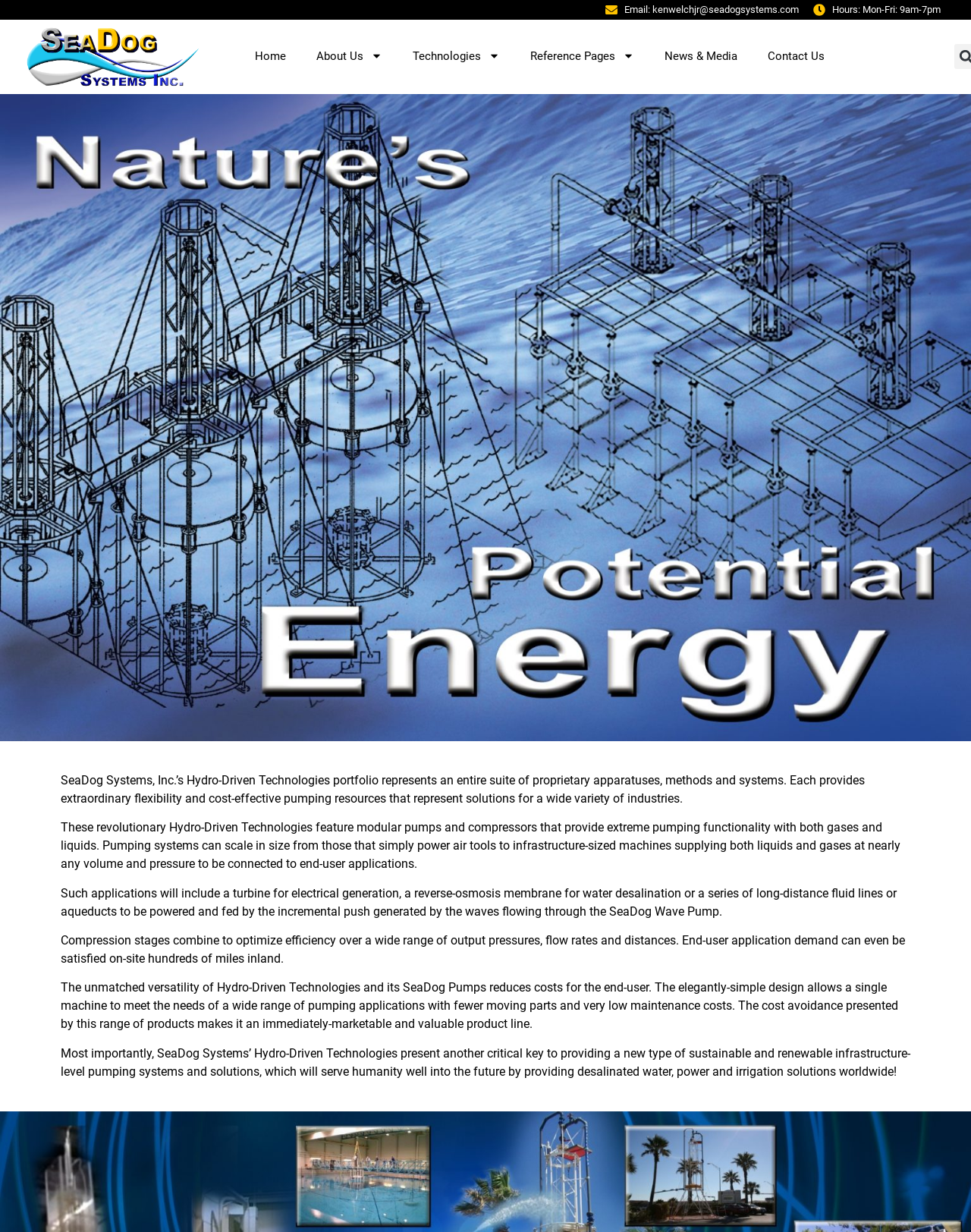What is the goal of SeaDog Systems' technologies?
Using the image, provide a concise answer in one word or a short phrase.

Sustainable infrastructure